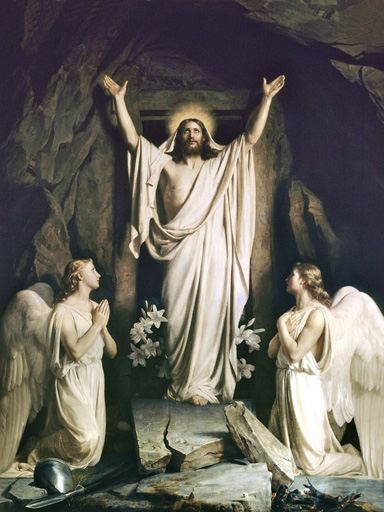What is the setting of the resurrection?
By examining the image, provide a one-word or phrase answer.

rocky cave